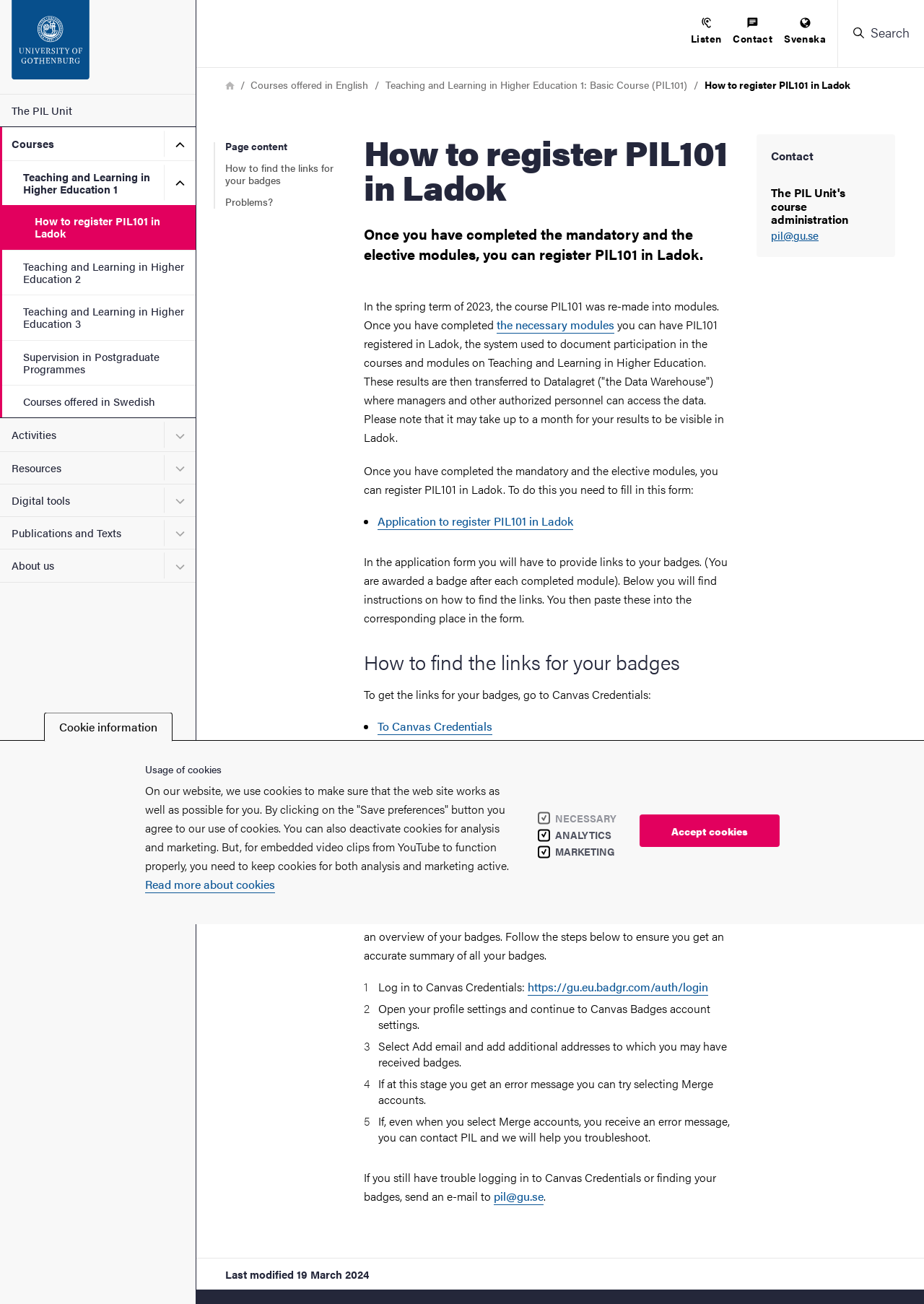Given the element description: "the necessary modules", predict the bounding box coordinates of this UI element. The coordinates must be four float numbers between 0 and 1, given as [left, top, right, bottom].

[0.538, 0.243, 0.665, 0.256]